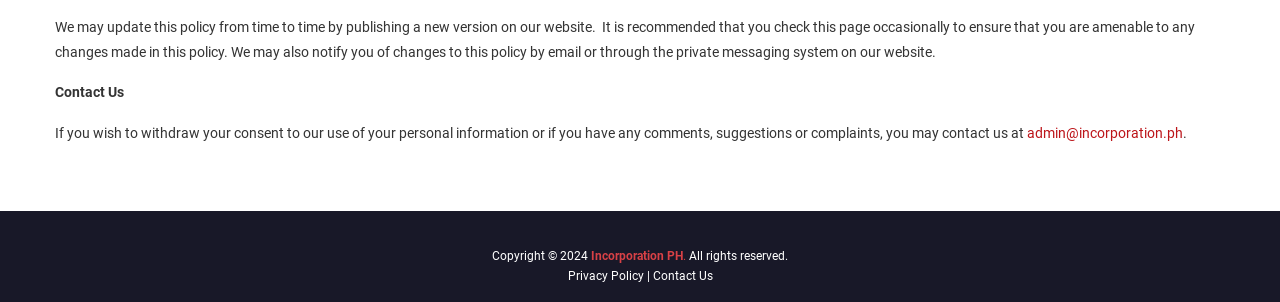Extract the bounding box coordinates of the UI element described: "Incorporation PH.". Provide the coordinates in the format [left, top, right, bottom] with values ranging from 0 to 1.

[0.462, 0.825, 0.536, 0.871]